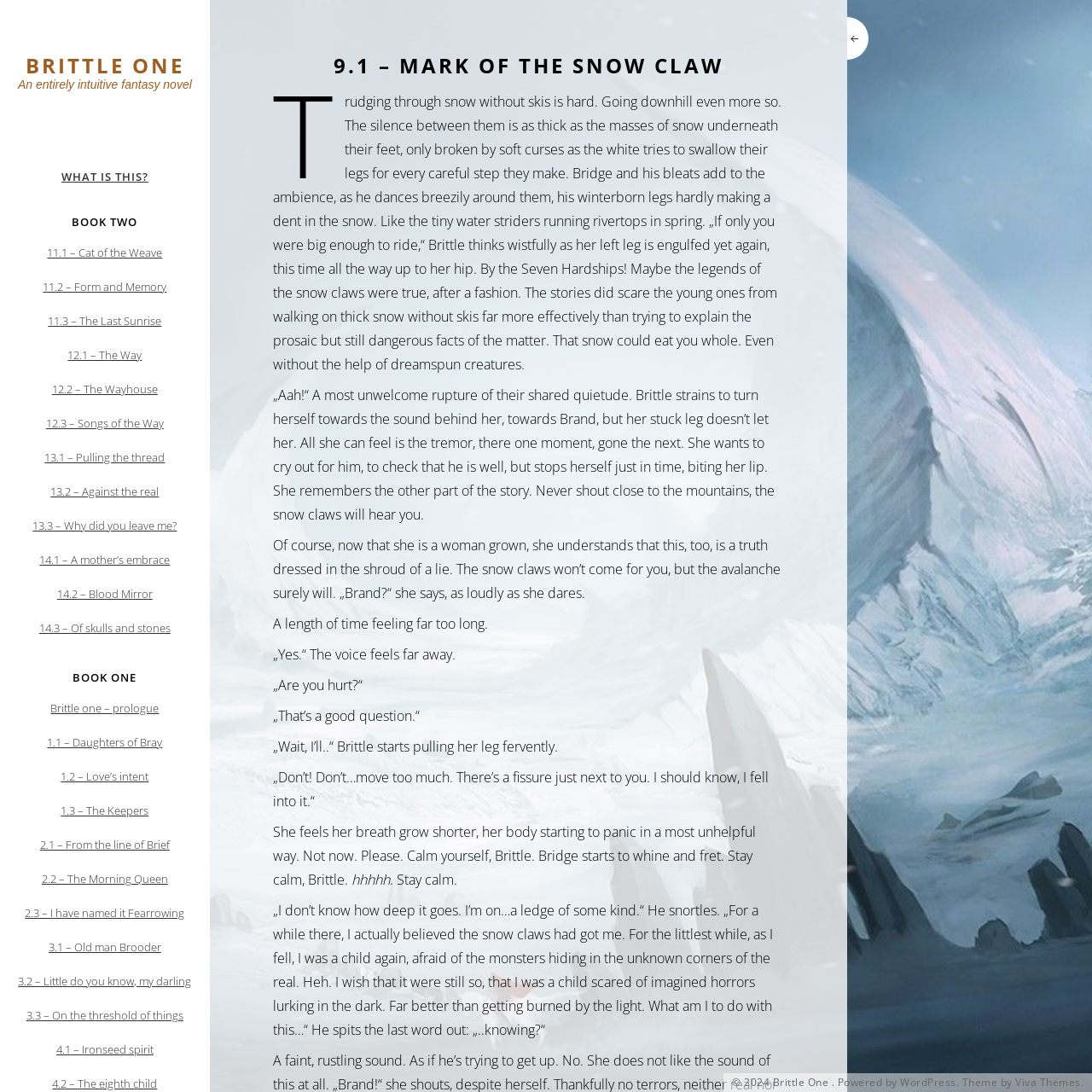Write an exhaustive caption that covers the webpage's main aspects.

This webpage appears to be a literary website, specifically a fantasy novel, with a focus on the story "Mark of the Snow Claw" by Brittle One. 

At the top of the page, there is a heading "BRITTLE ONE" and a link with the same text. Below this, there is a brief description of the novel, "An entirely intuitive fantasy novel". 

Further down, there are several headings and links, including "WHAT IS THIS?", "BOOK TWO", and "BOOK ONE", which suggest that the novel is divided into sections or chapters. 

Under "BOOK TWO", there are multiple links to different chapters, such as "11.1 – Cat of the Weave", "11.2 – Form and Memory", and so on. Similarly, under "BOOK ONE", there are links to chapters like "1.1 – Daughters of Bray", "1.2 – Love’s intent", and more.

The main content of the page is a passage from the novel, which describes a scene where the protagonist, Brittle, is trudging through snow with her companion, Brand. The passage is divided into several paragraphs, each describing their struggles in the snow and their conversation.

At the bottom of the page, there is a copyright notice "© 2024 Brittle One" and links to the website's theme and platform, WordPress.